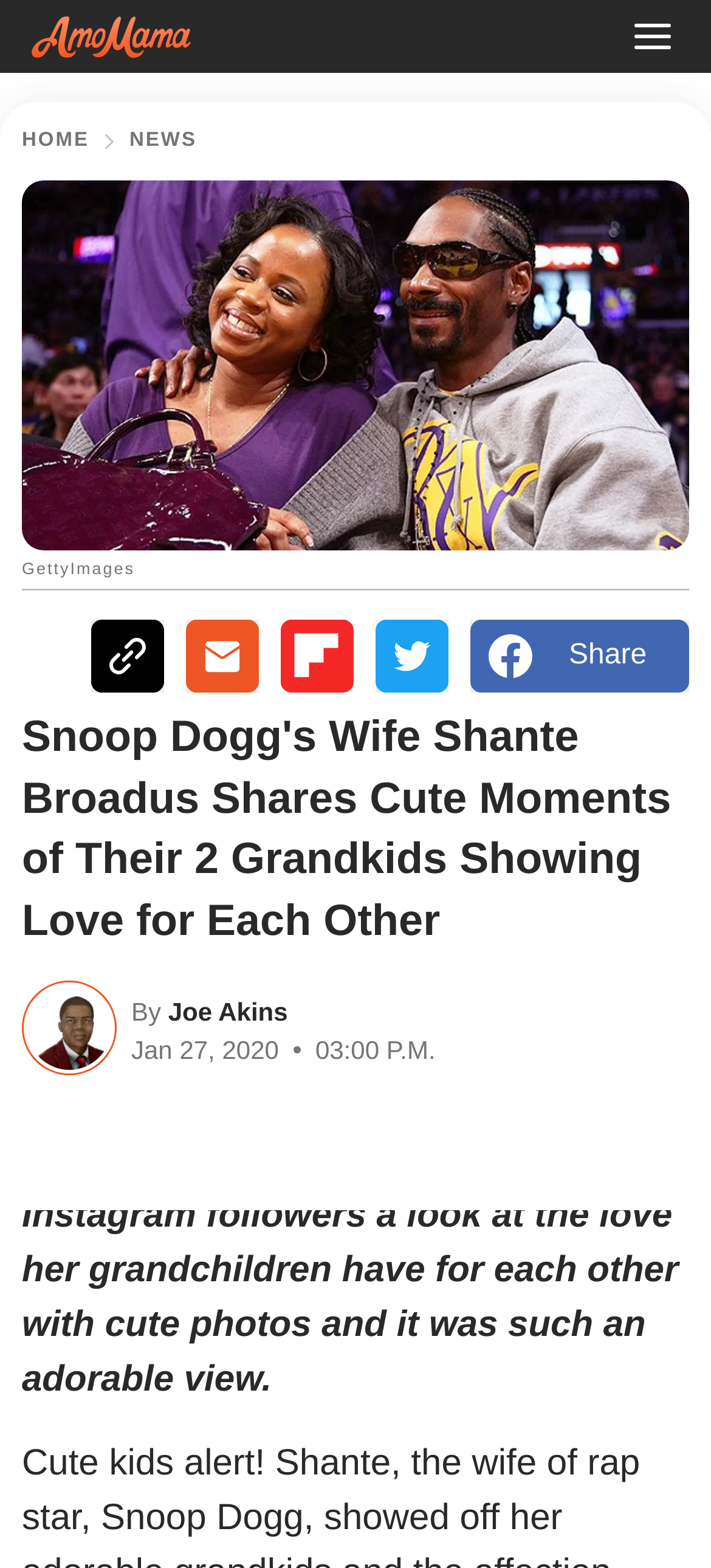Please identify the bounding box coordinates of the element's region that should be clicked to execute the following instruction: "View the GettyImages". The bounding box coordinates must be four float numbers between 0 and 1, i.e., [left, top, right, bottom].

[0.031, 0.115, 0.969, 0.351]